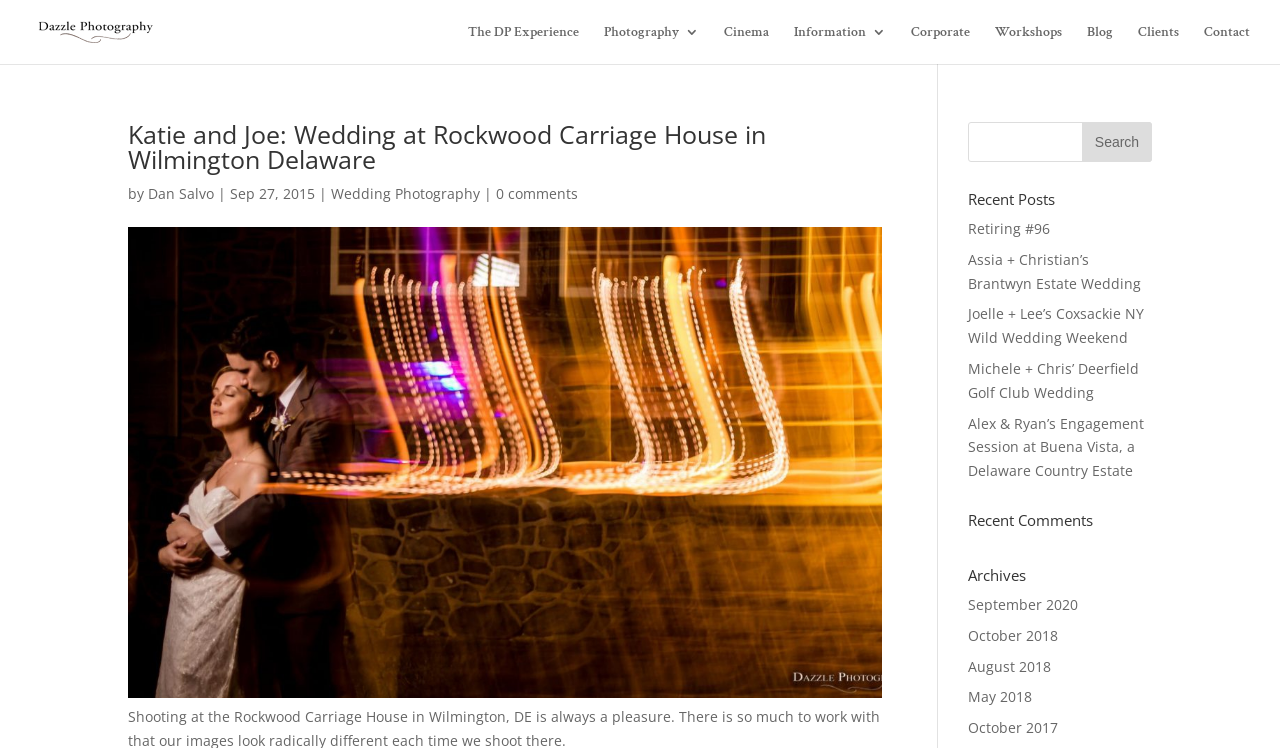Identify the bounding box coordinates of the element to click to follow this instruction: 'Check recent comments'. Ensure the coordinates are four float values between 0 and 1, provided as [left, top, right, bottom].

[0.756, 0.686, 0.9, 0.719]